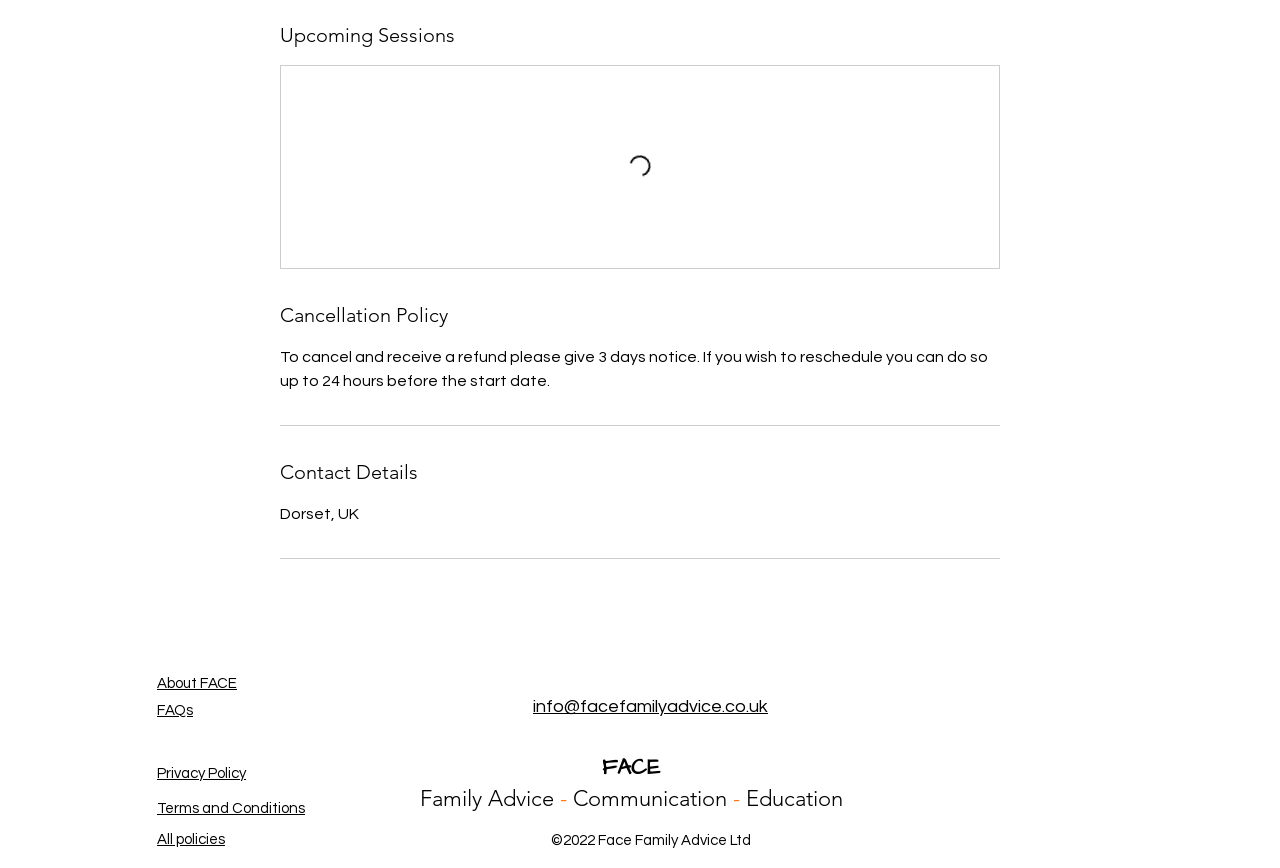Determine the bounding box coordinates (top-left x, top-left y, bottom-right x, bottom-right y) of the UI element described in the following text: Terms and Conditions

[0.123, 0.922, 0.238, 0.94]